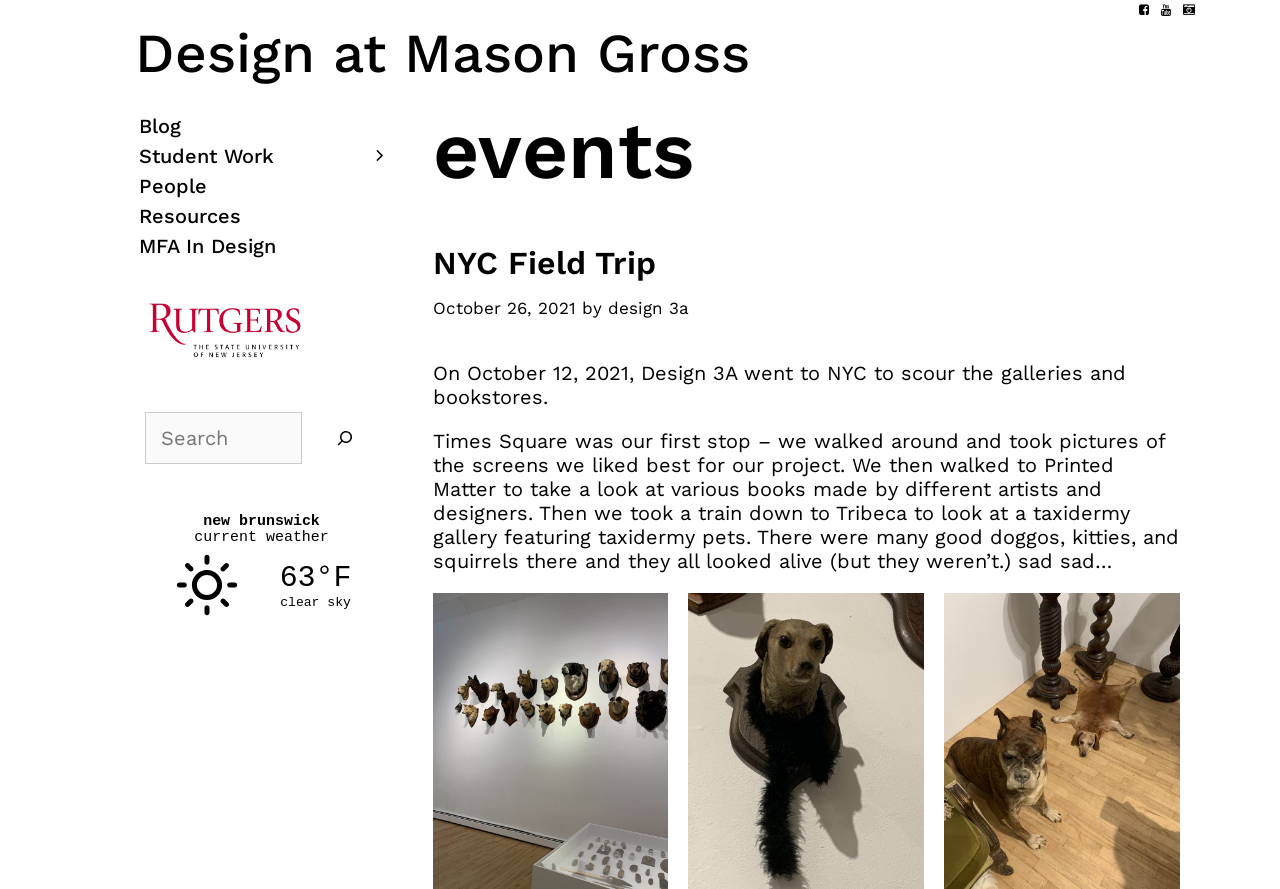Using the provided description design 3a, find the bounding box coordinates for the UI element. Provide the coordinates in (top-left x, top-left y, bottom-right x, bottom-right y) format, ensuring all values are between 0 and 1.

[0.475, 0.335, 0.538, 0.358]